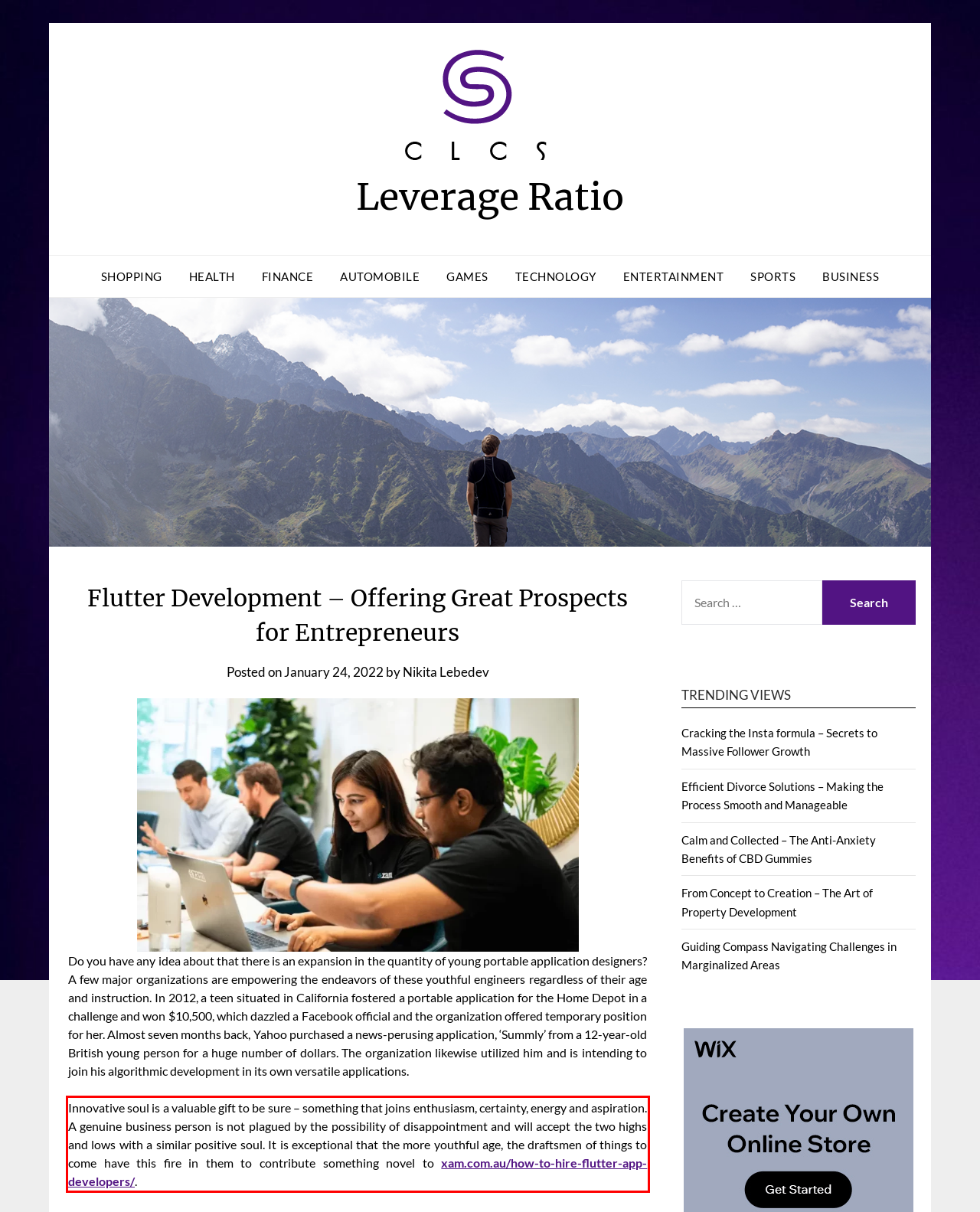Extract and provide the text found inside the red rectangle in the screenshot of the webpage.

Innovative soul is a valuable gift to be sure – something that joins enthusiasm, certainty, energy and aspiration. A genuine business person is not plagued by the possibility of disappointment and will accept the two highs and lows with a similar positive soul. It is exceptional that the more youthful age, the draftsmen of things to come have this fire in them to contribute something novel to xam.com.au/how-to-hire-flutter-app-developers/.